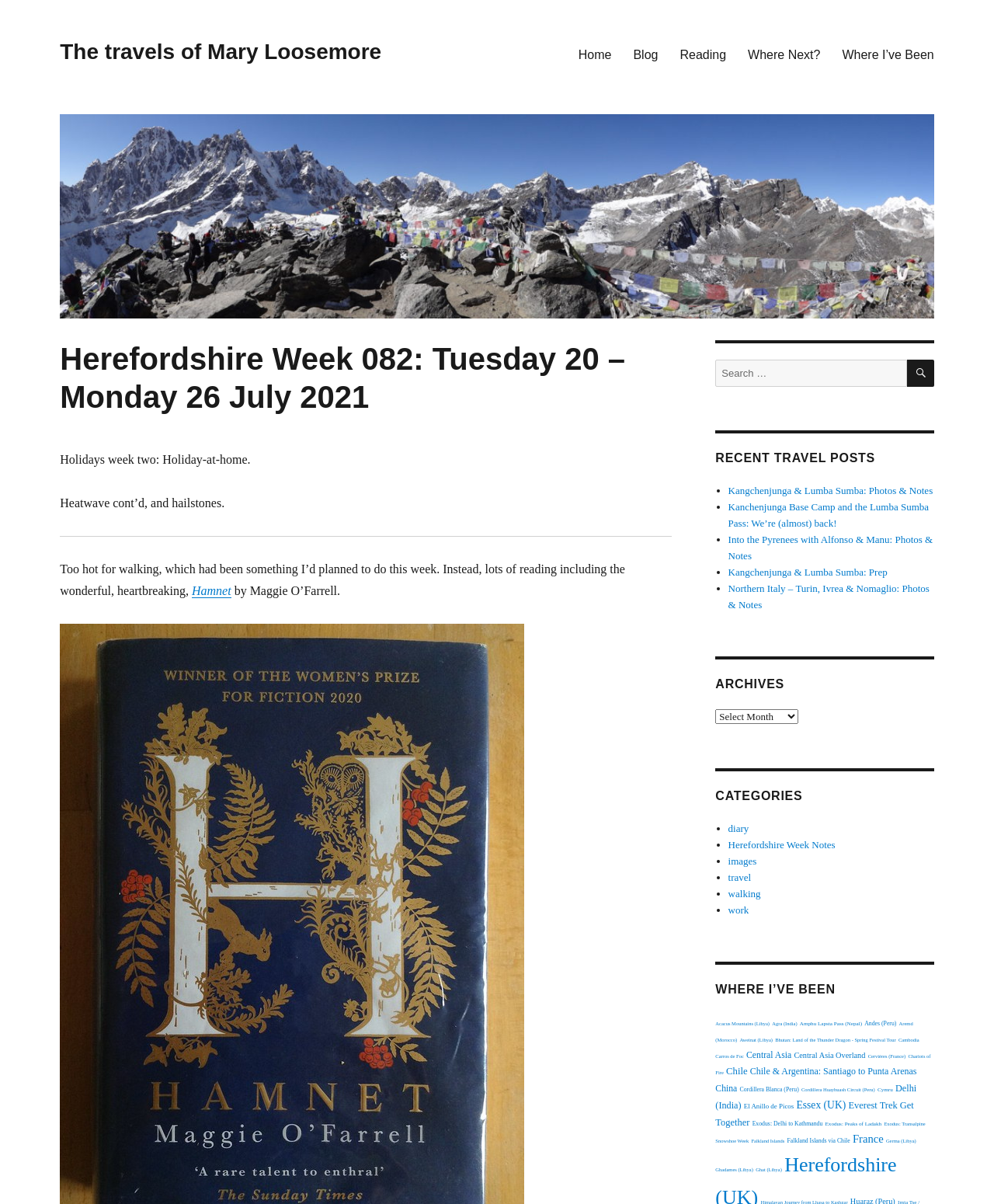Give a concise answer using one word or a phrase to the following question:
What is the text of the first link in the primary menu?

Home